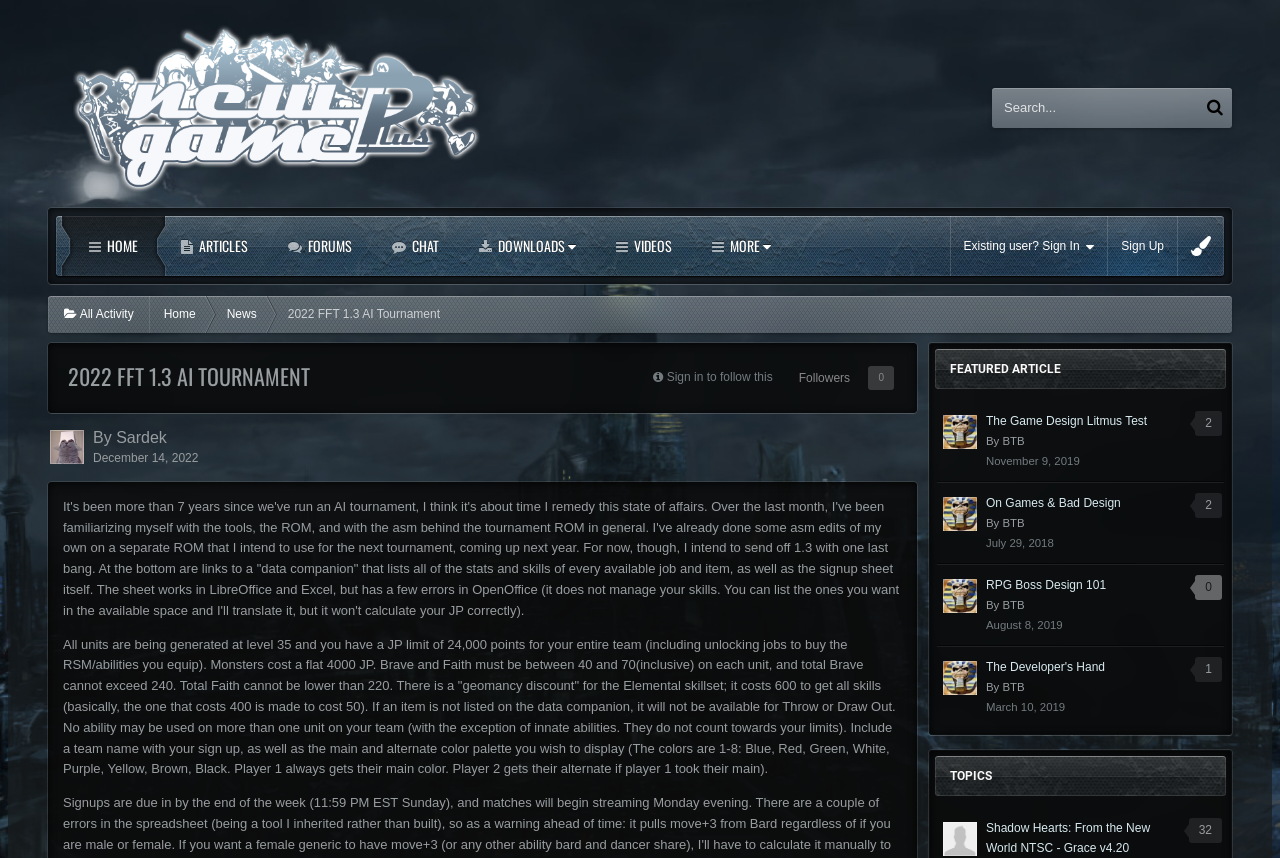Identify the bounding box coordinates of the specific part of the webpage to click to complete this instruction: "Go to the home page".

[0.117, 0.345, 0.169, 0.388]